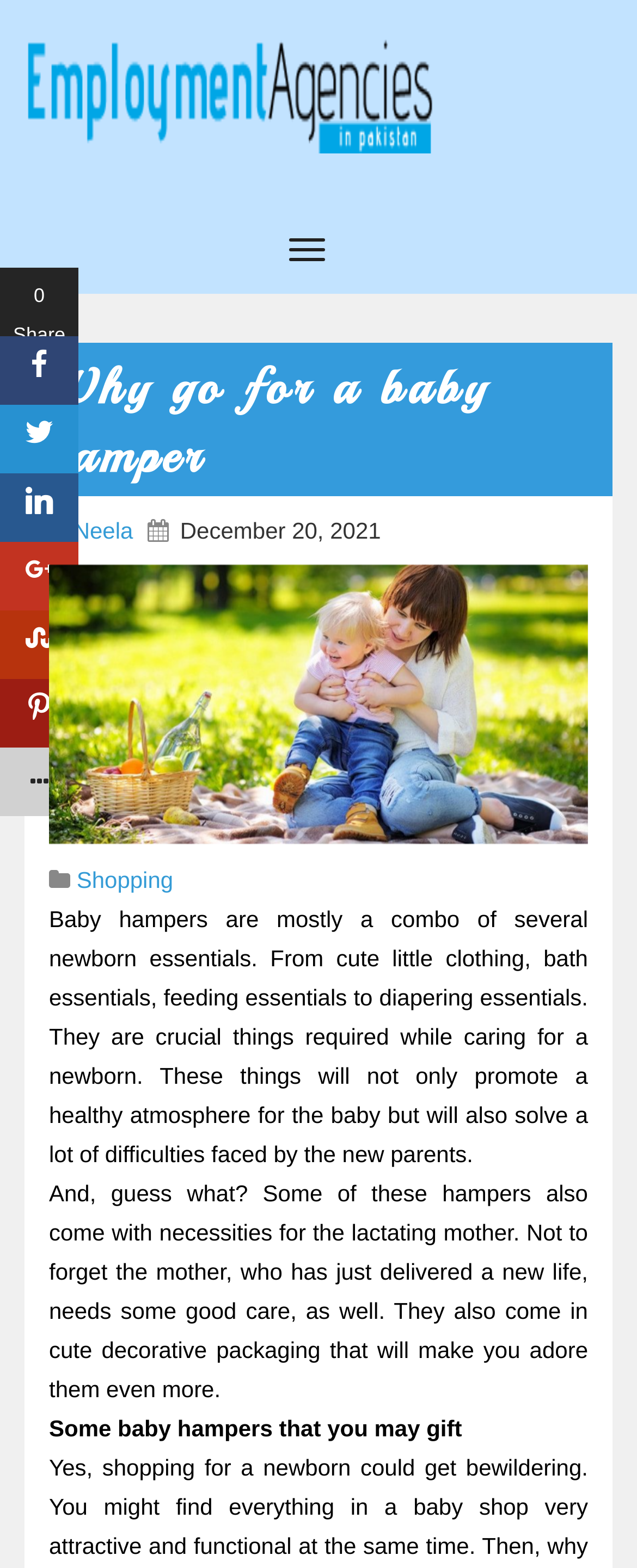Provide your answer in a single word or phrase: 
How are baby hampers packaged?

Cute decorative packaging